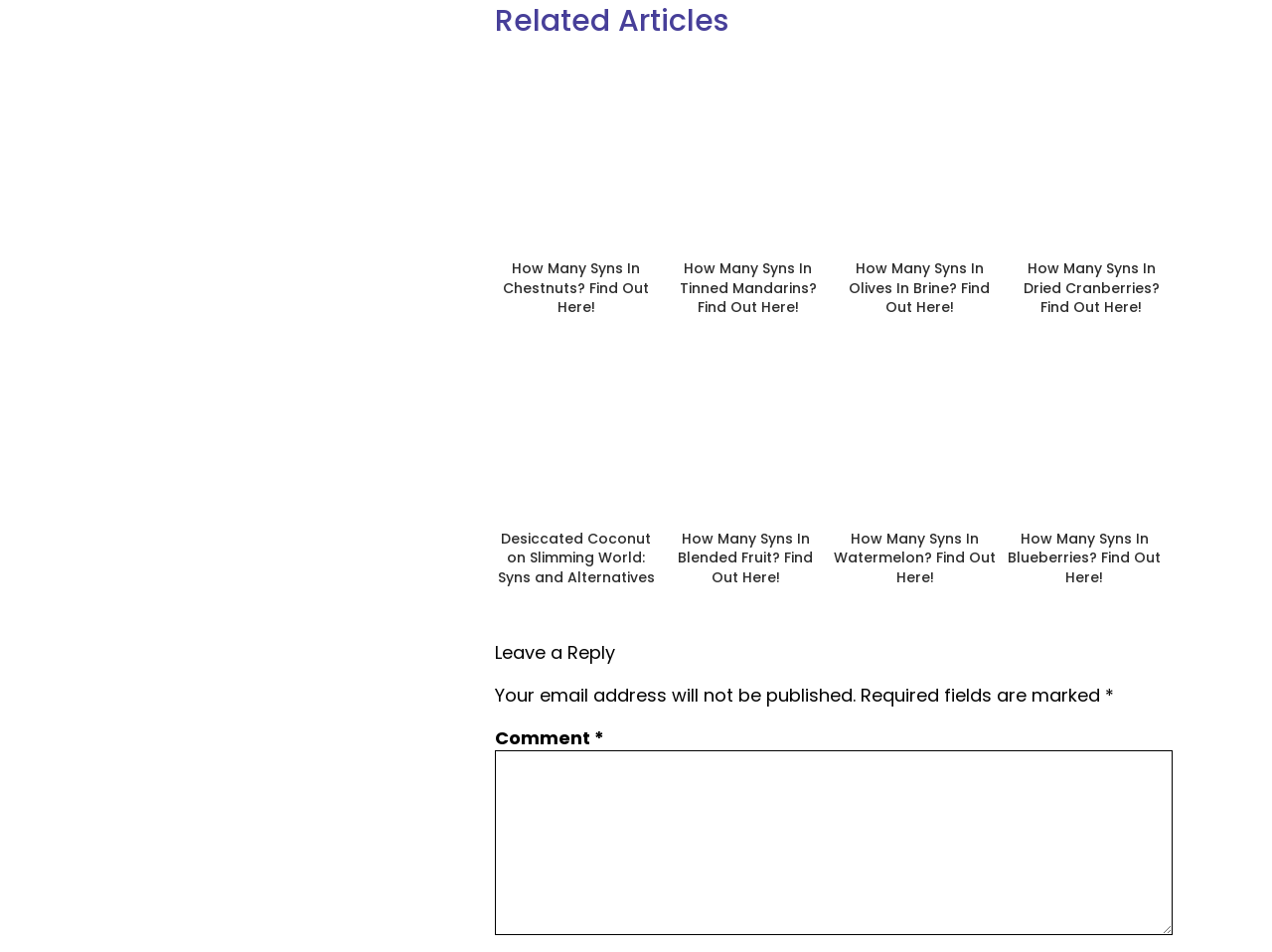Determine the bounding box coordinates of the clickable region to carry out the instruction: "Go to Home".

None